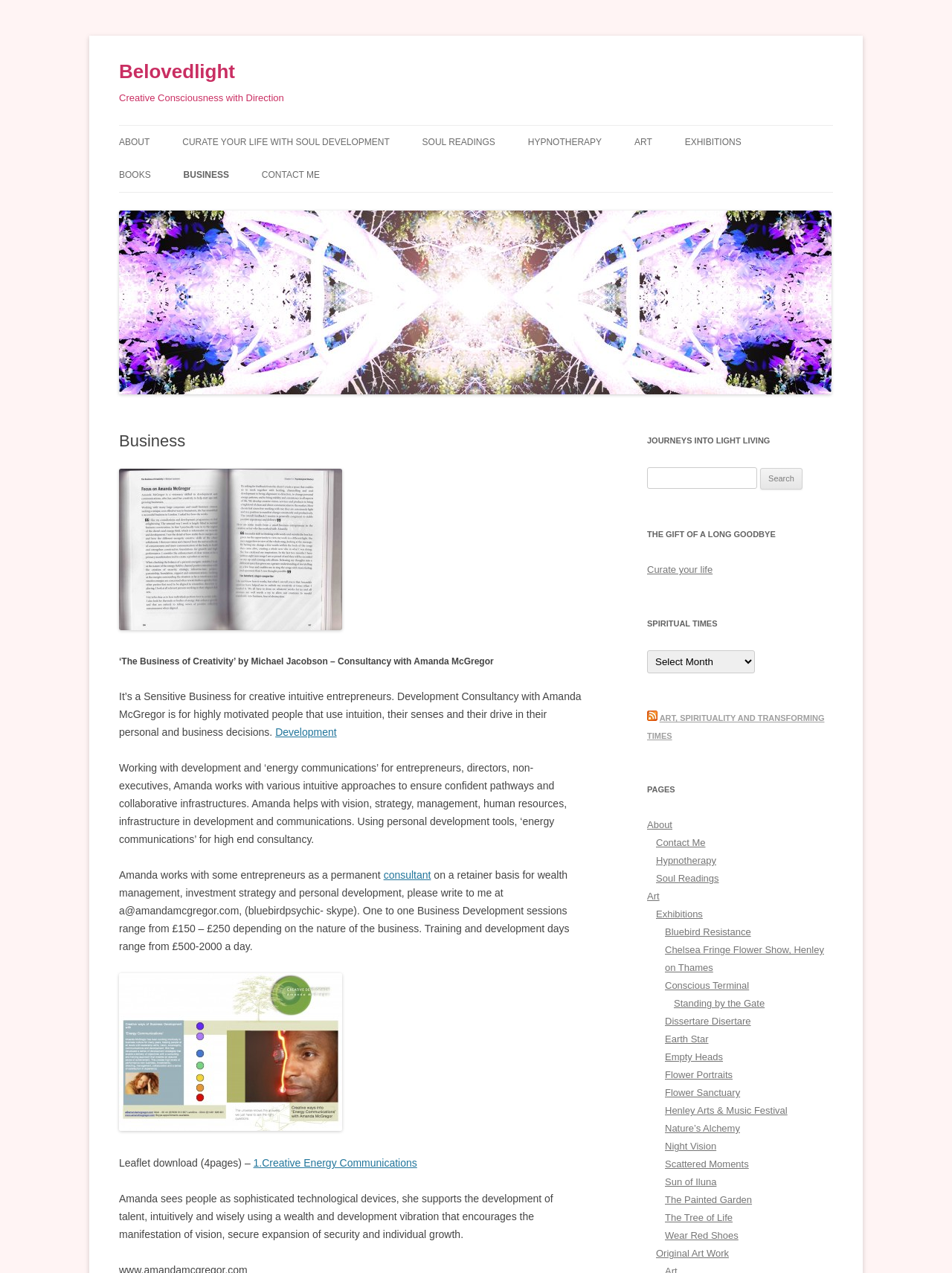Could you highlight the region that needs to be clicked to execute the instruction: "Click on the 'TechVicity Logo' link"?

None